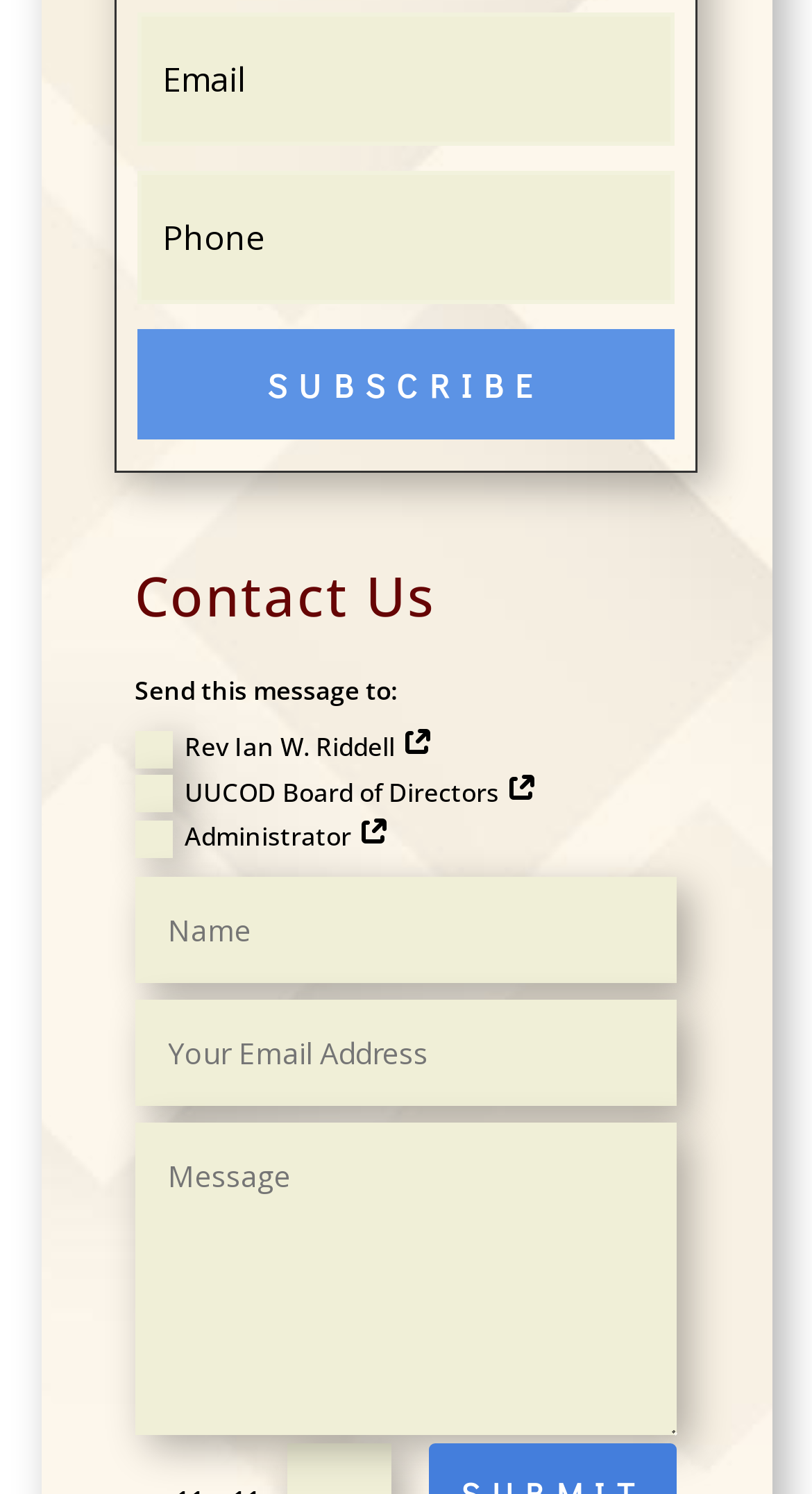Could you highlight the region that needs to be clicked to execute the instruction: "Enter your message"?

[0.166, 0.586, 0.834, 0.657]